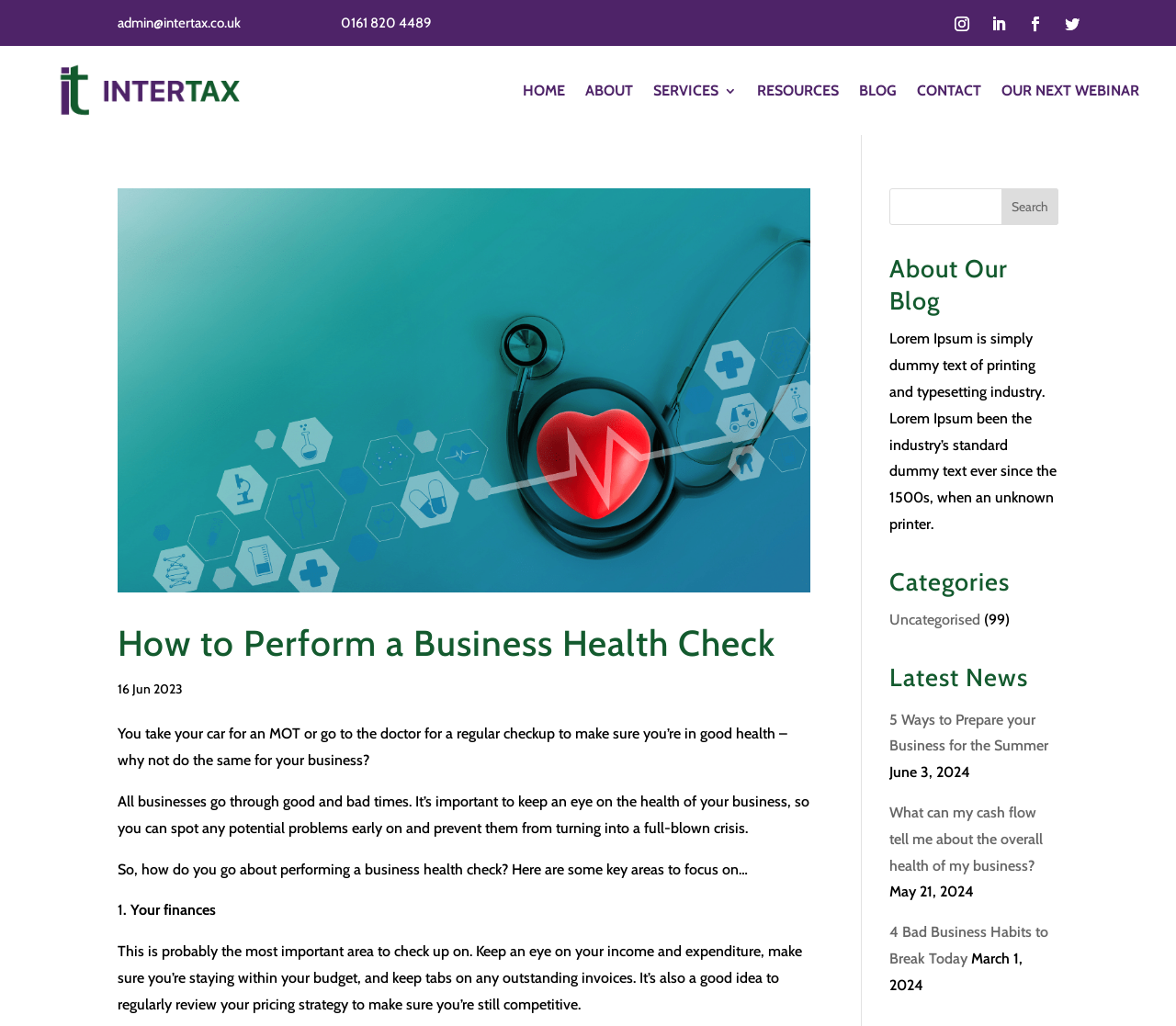How many categories are listed?
Please provide a single word or phrase based on the screenshot.

1